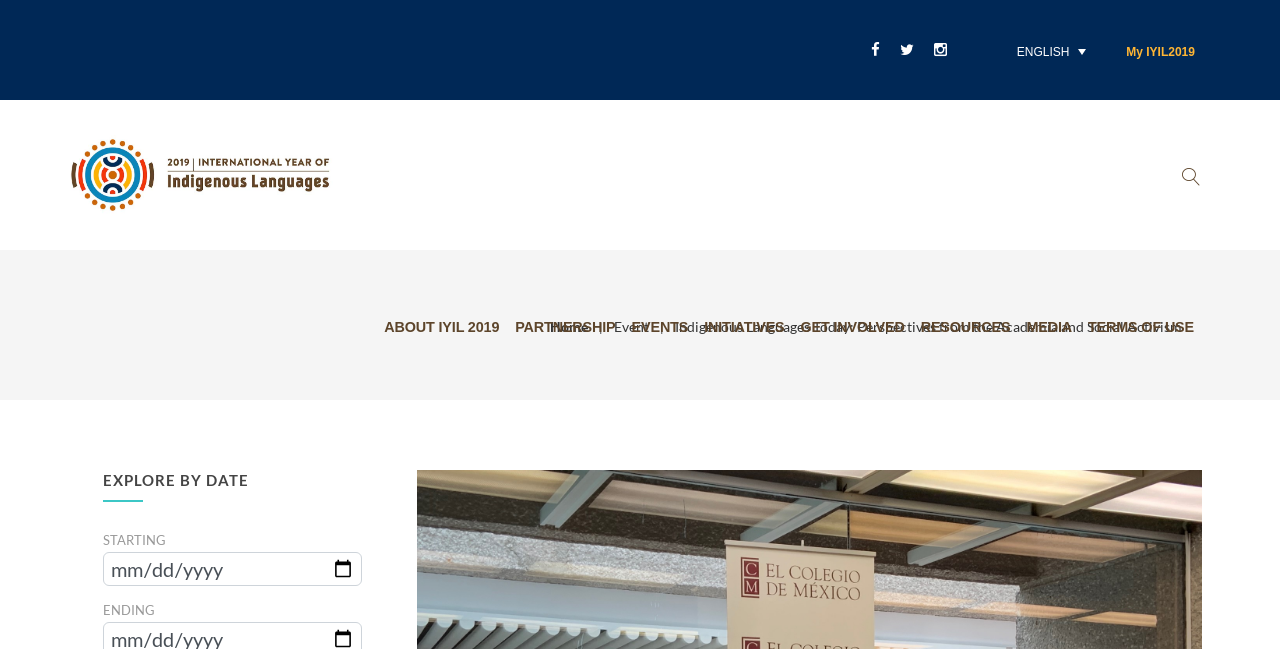What is the purpose of the date picker?
Answer the question with a single word or phrase derived from the image.

To filter events